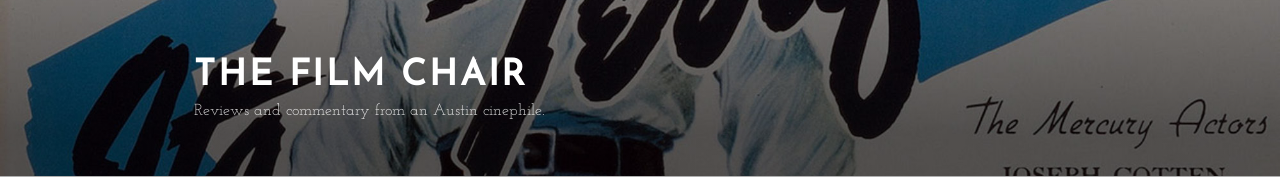Explain the image with as much detail as possible.

This captivating header image represents "The Film Chair," a blog dedicated to reviews and commentary from an Austin cinephile. The striking design features bold text with the blog's name prominently displayed, conveying a sense of cinematic passion and expertise. Below the title, a subtitle provides insight into the blog's focus, emphasizing its unique perspective on films. The background artistically merges elements of vintage film aesthetics, evoking nostalgia and inviting readers to explore an engaging world of cinematic analysis. This image serves as a visual gateway, setting the tone for viewers interested in thoughtful discussions about film.